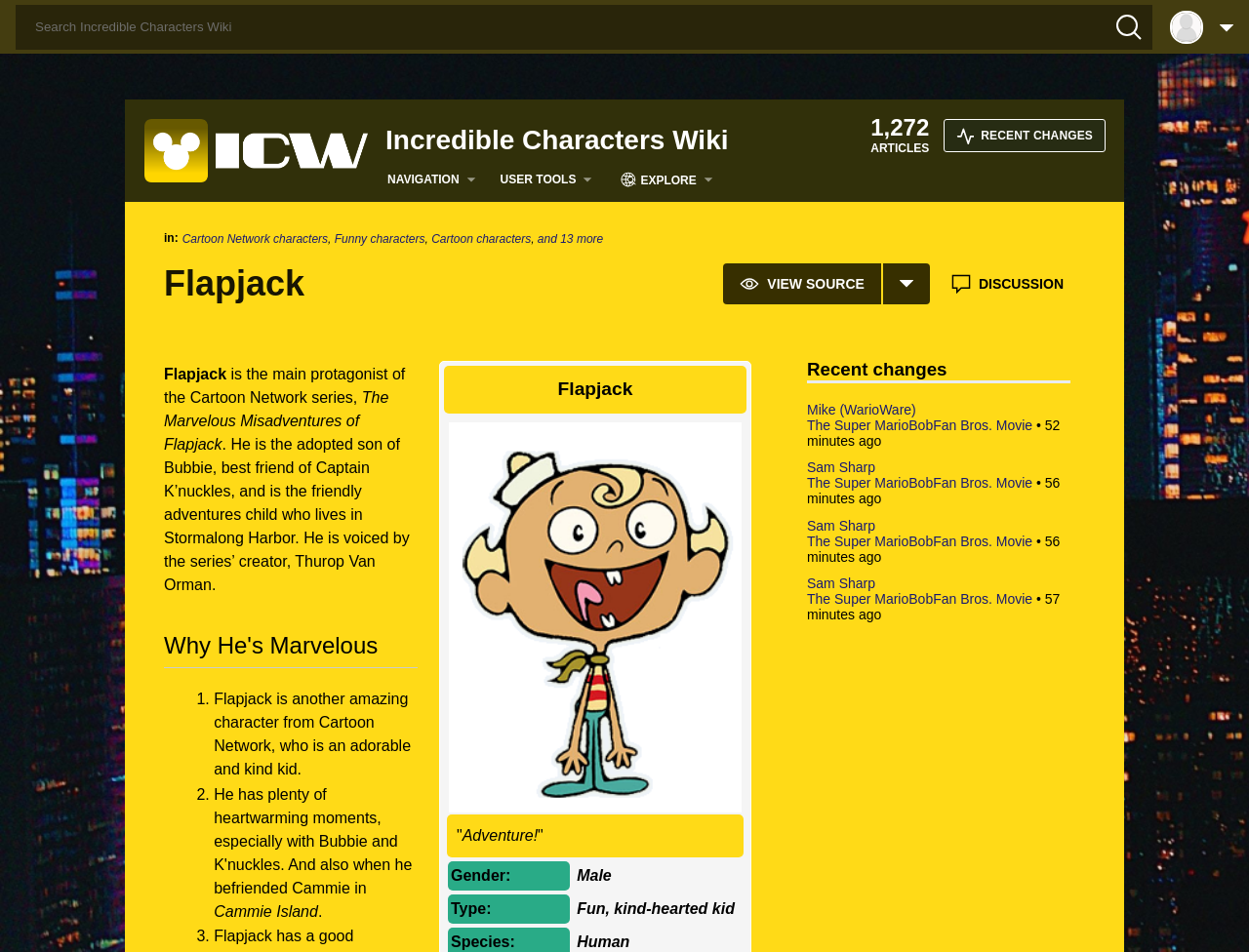Use a single word or phrase to answer the question:
Who is the creator of the Cartoon Network series?

Thurop Van Orman